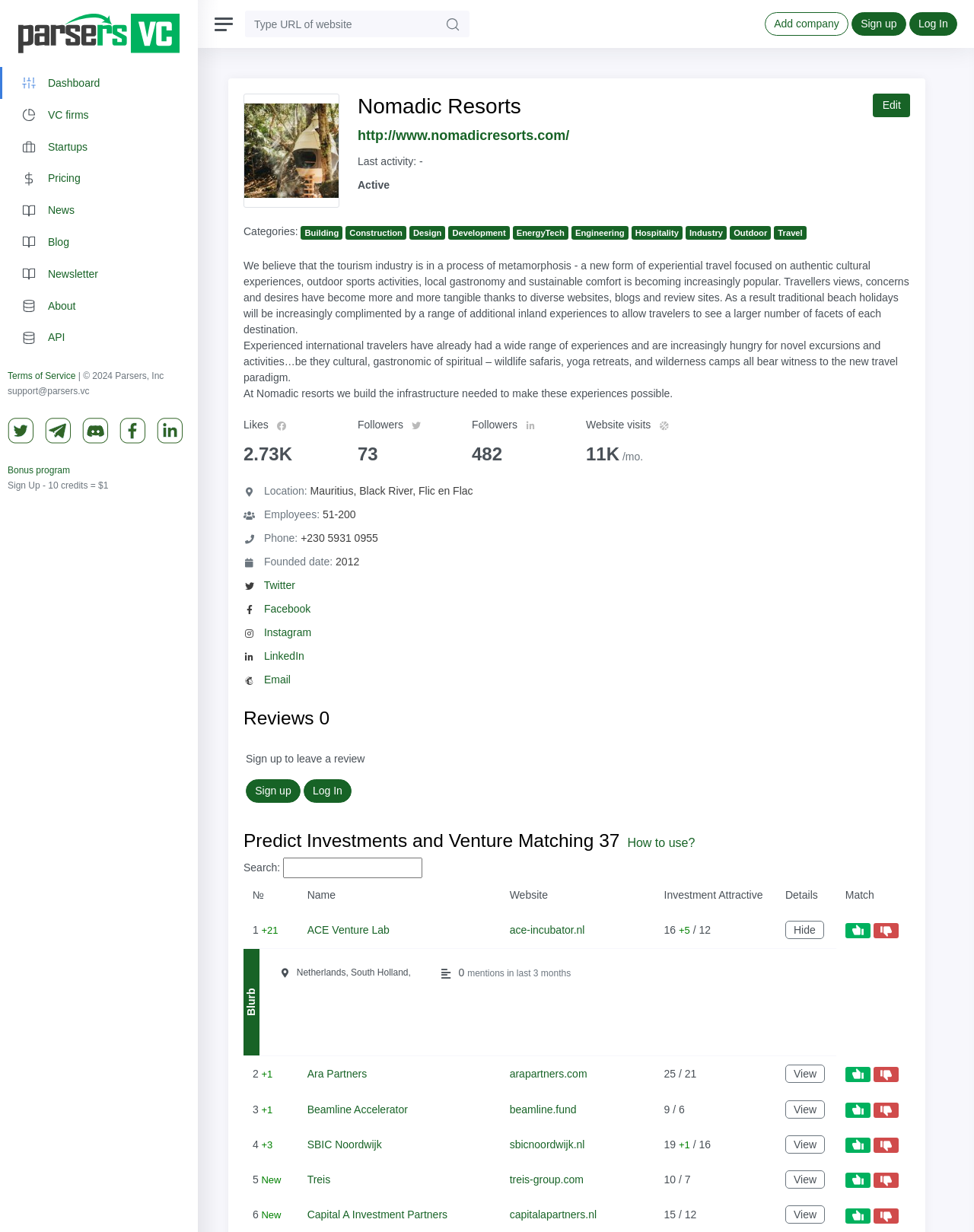Respond concisely with one word or phrase to the following query:
How many employees does Nomadic Resorts have?

51-200